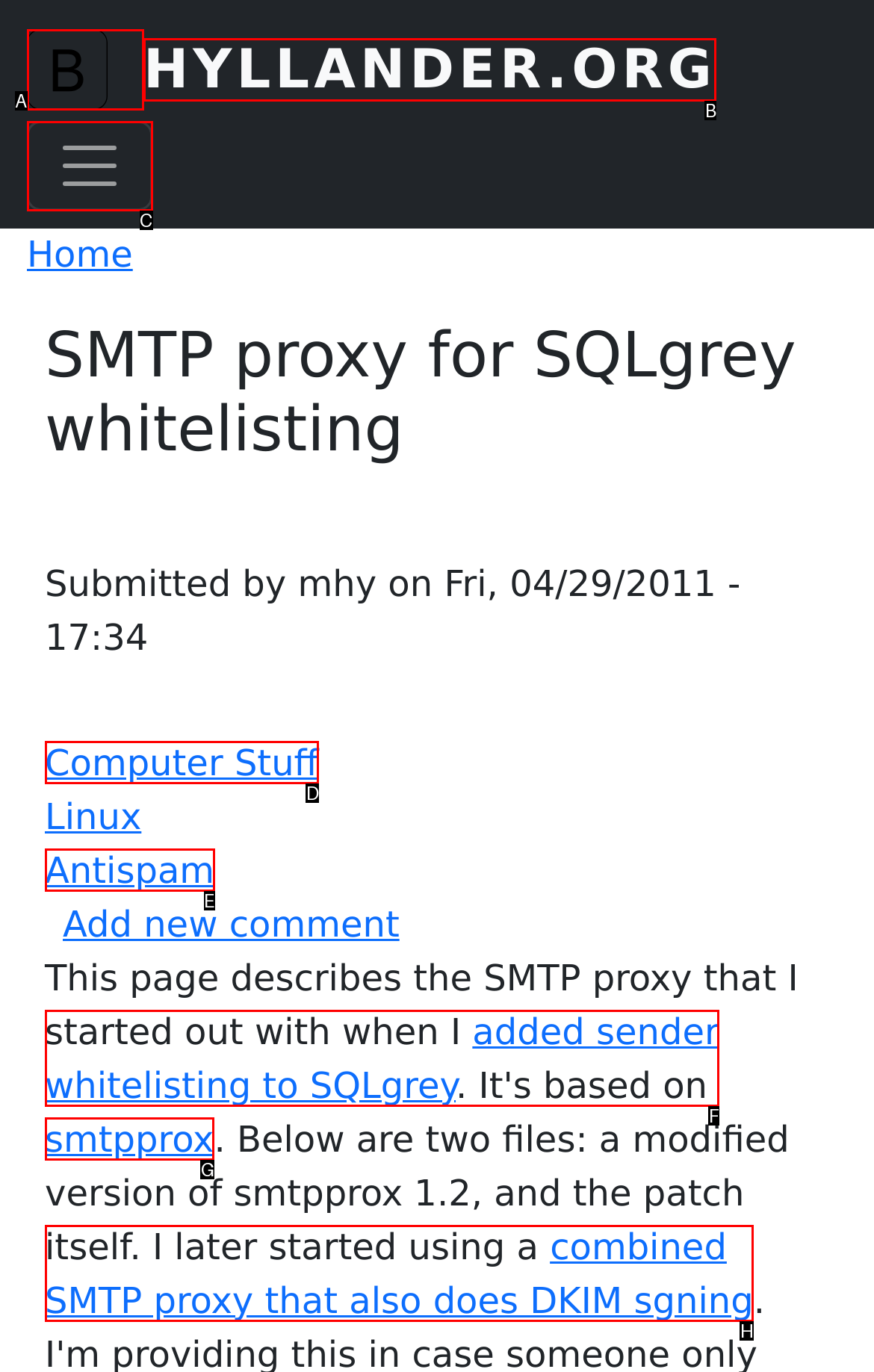Match the option to the description: Antispam
State the letter of the correct option from the available choices.

E